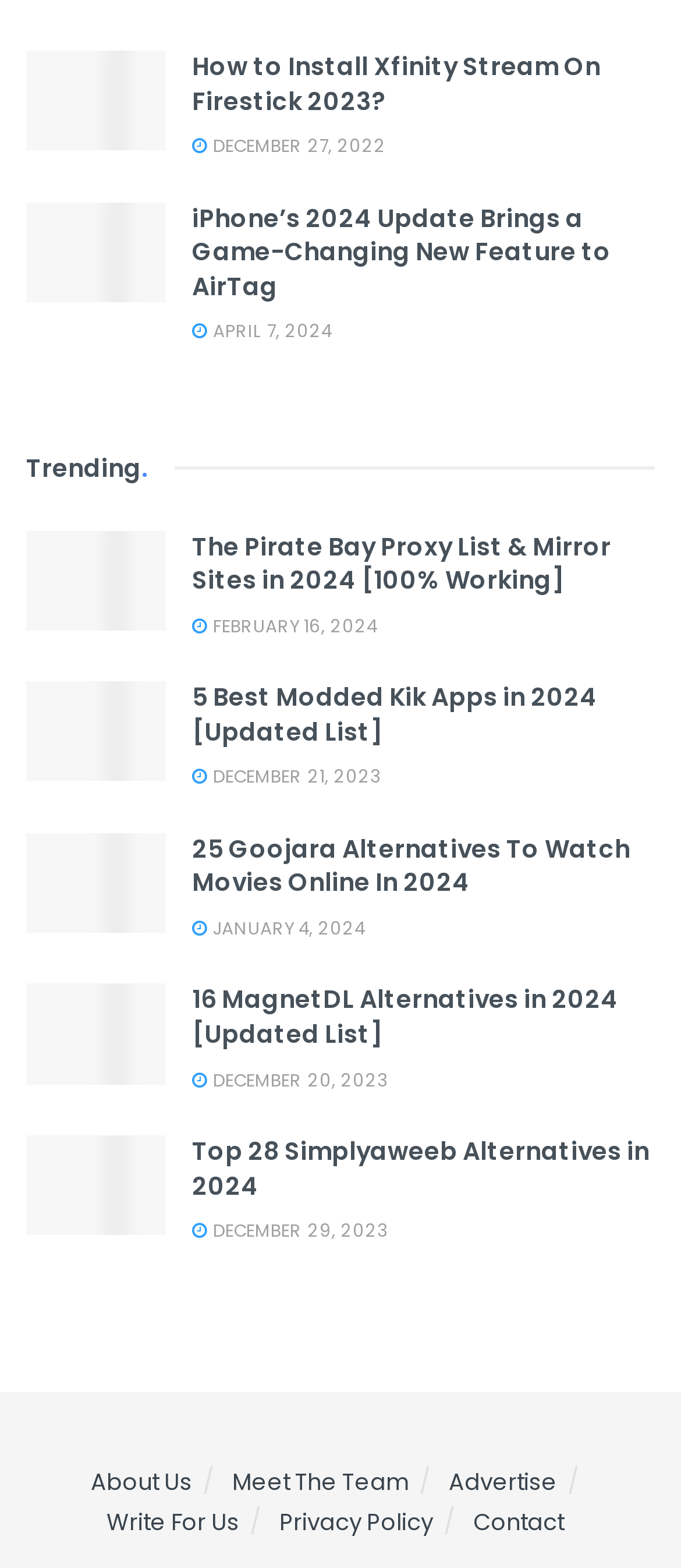Please identify the coordinates of the bounding box that should be clicked to fulfill this instruction: "Read about Xfinity Stream on Firestick".

[0.038, 0.032, 0.244, 0.096]